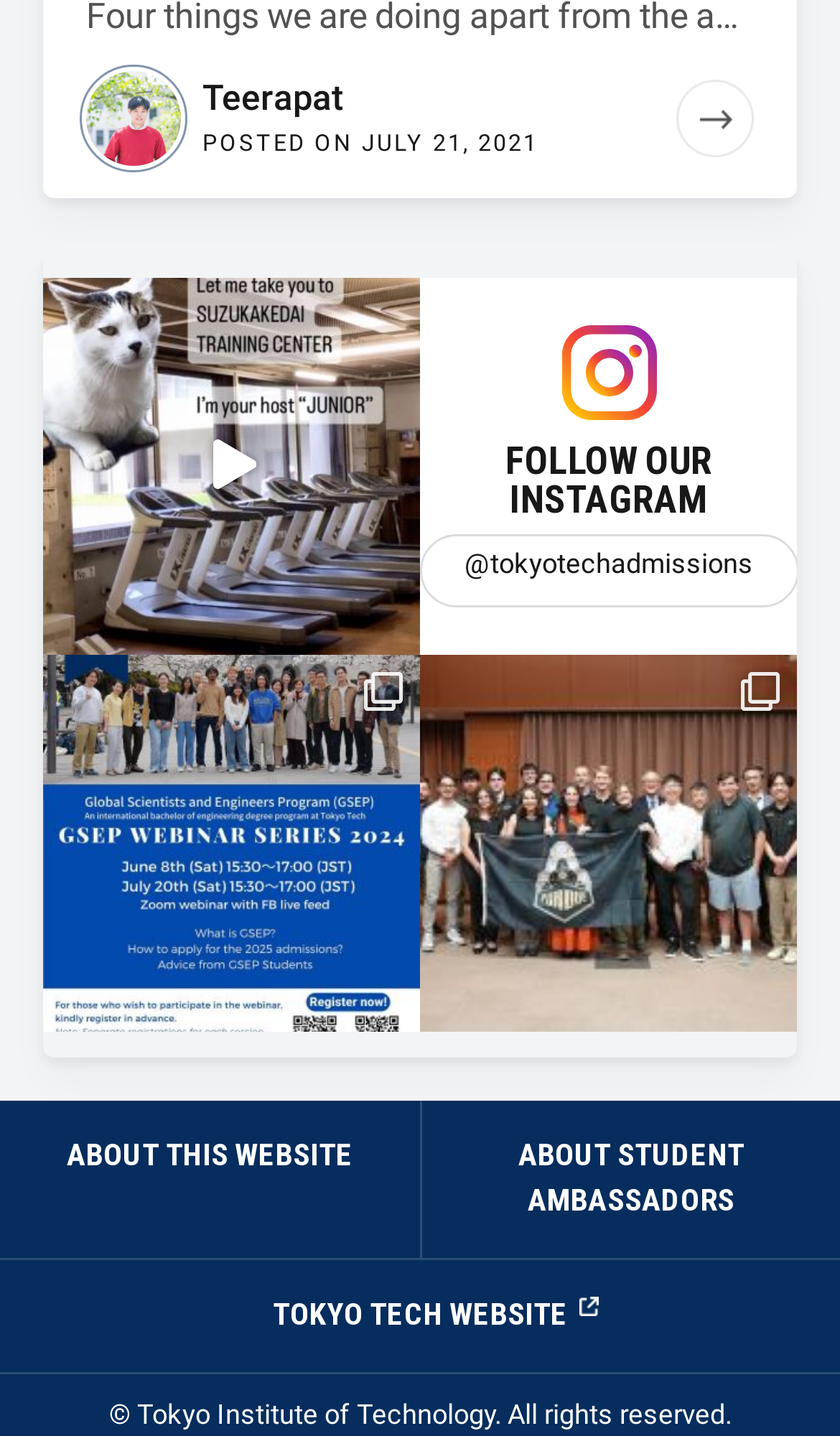Can you give a comprehensive explanation to the question given the content of the image?
What is the name of the university that visited Tokyo Tech Ookayama campus?

The third post mentions '22 undergraduate students from Purdue University visited Tokyo Tech Ookayama campus on 7 May 2024...' which indicates that the university being referred to is Purdue University.